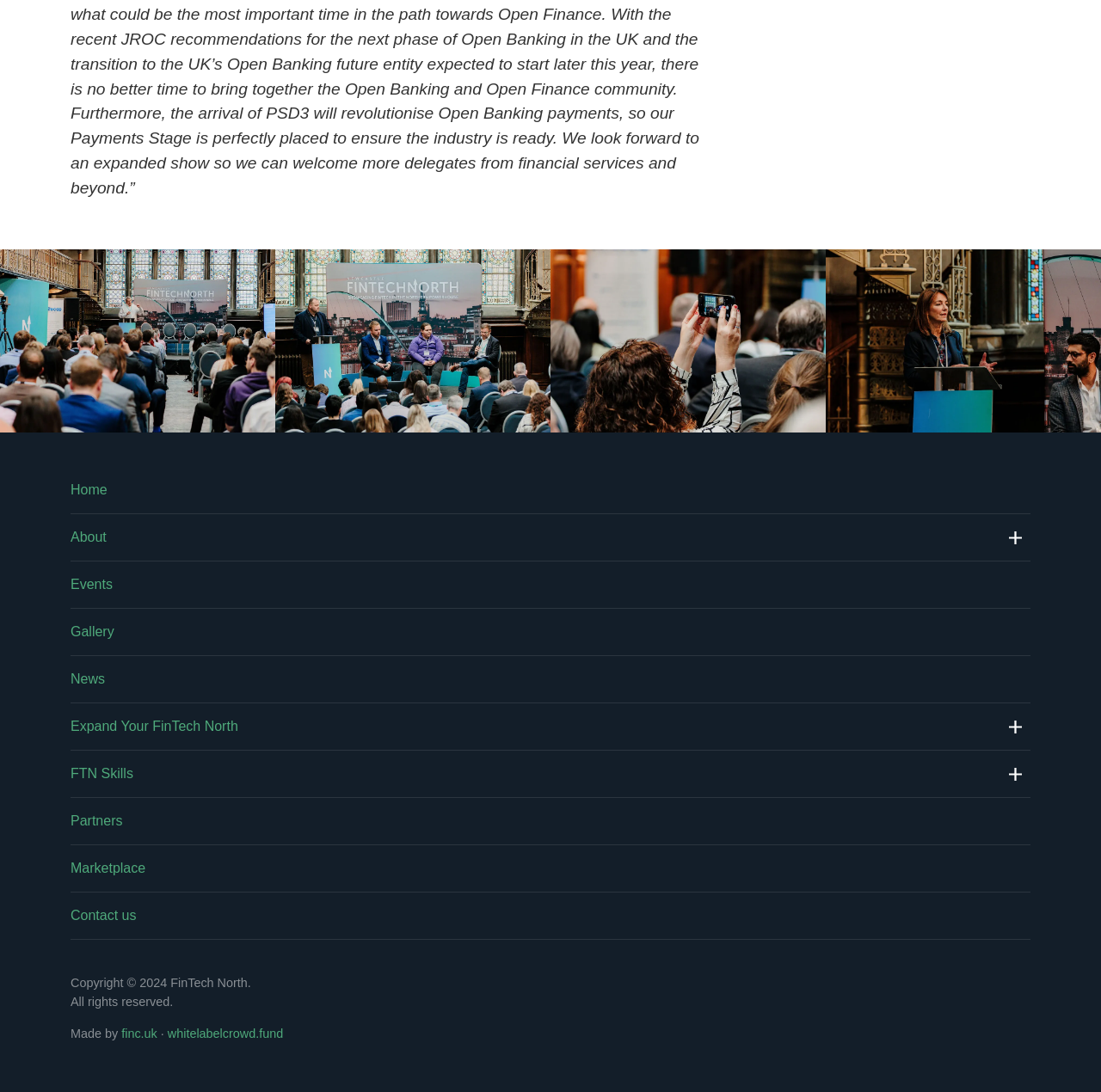Who developed the webpage?
Please give a detailed and elaborate answer to the question based on the image.

I looked at the text at the bottom of the page, which states 'Made by' followed by two links, 'finc.uk' and 'whitelabelcrowd.fund'. This suggests that these two entities are responsible for developing the webpage.